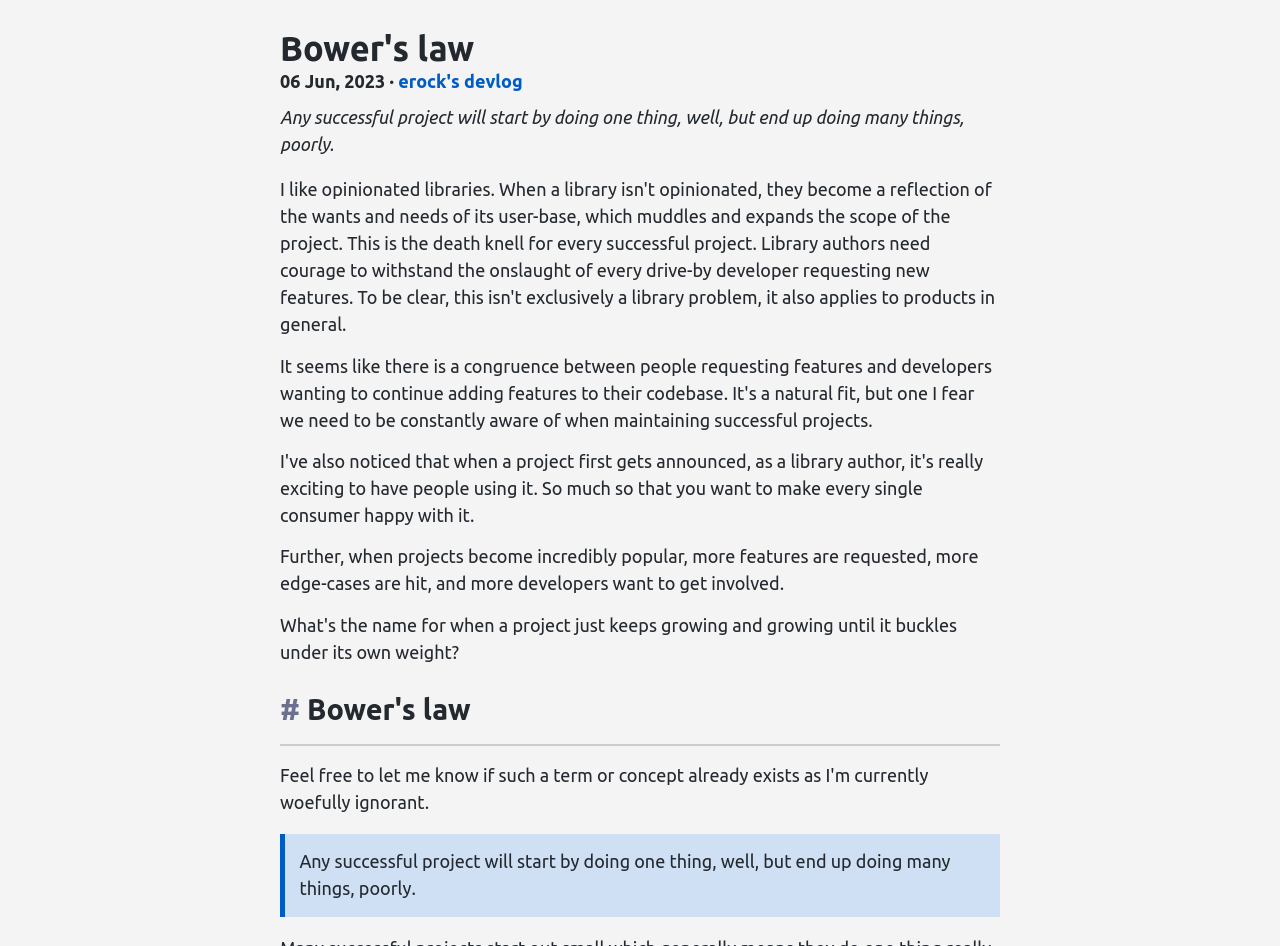Provide an in-depth caption for the elements present on the webpage.

The webpage appears to be a blog post or article discussing a concept called "Bower's law". At the top of the page, there is a heading with the title "Bower's law" followed by a timestamp "06 Jun, 2023" and a link to "erock's devlog". 

Below the title, there is a paragraph of text that explains the concept, stating that any successful project will start by doing one thing well but eventually do many things poorly. This paragraph is followed by a continuation of the text, which elaborates on the idea, mentioning that as projects become popular, more features are requested, edge-cases are hit, and more developers want to get involved.

Further down the page, there is a subheading "# Bower's law" with a link to the anchor "#". Below this subheading, there is a blockquote that repeats the original quote "Any successful project will start by doing one thing, well, but end up doing many things, poorly."